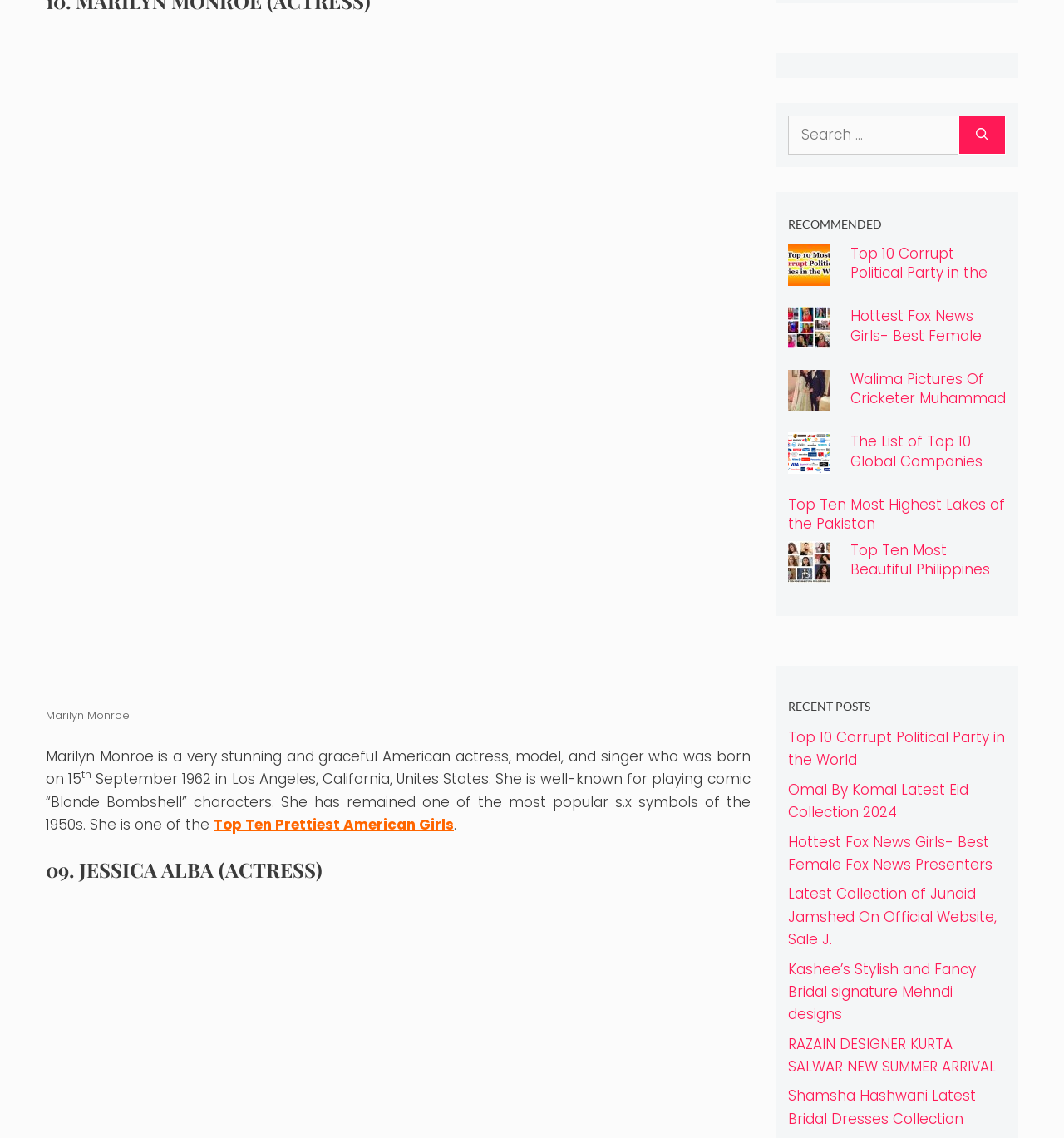Please specify the bounding box coordinates of the area that should be clicked to accomplish the following instruction: "Read about Marilyn Monroe". The coordinates should consist of four float numbers between 0 and 1, i.e., [left, top, right, bottom].

[0.043, 0.656, 0.705, 0.694]